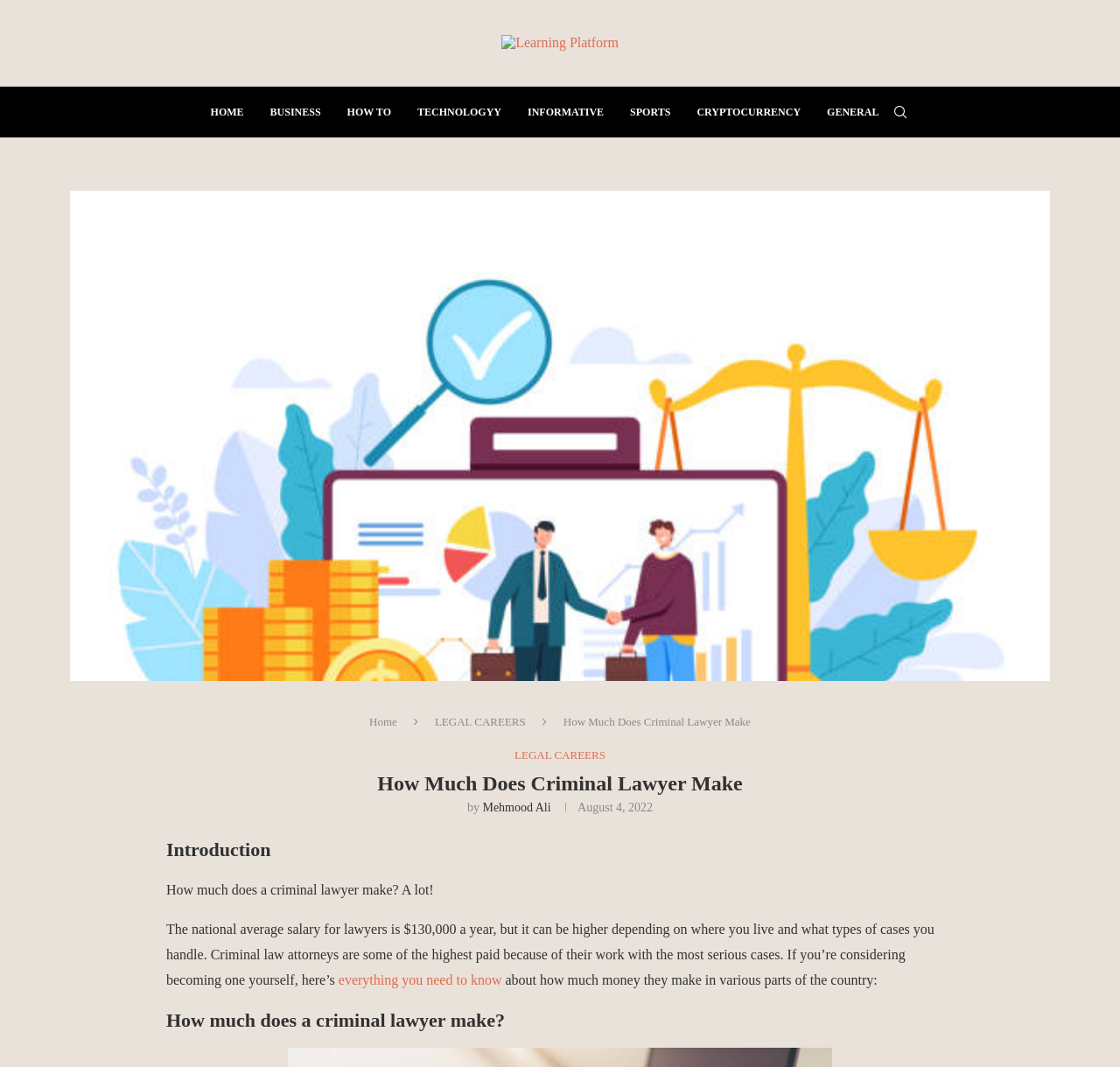Please identify the bounding box coordinates of the area that needs to be clicked to follow this instruction: "Read the article by Mehmood Ali".

[0.431, 0.751, 0.492, 0.763]